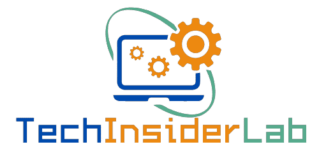Create a detailed narrative of what is happening in the image.

The image features the logo of "Tech Insider Lab," designed to reflect a modern approach to technology. The logo showcases a stylized laptop with gears, symbolizing innovation and technology, along with vibrant colors in blue, orange, and green. This visual representation embodies the brand’s focus on providing insightful guides and information related to tech, aimed at helping users navigate various digital challenges.